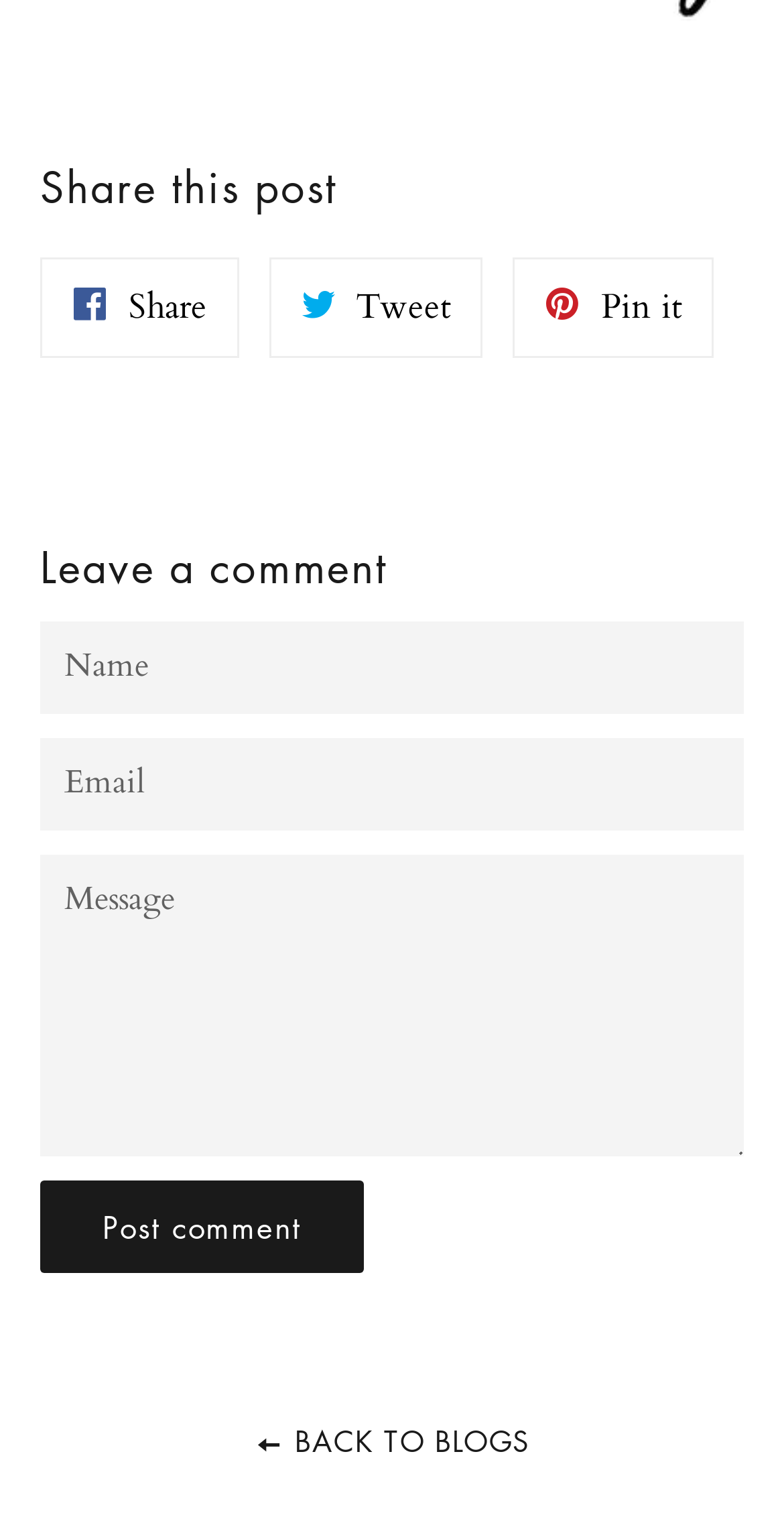Please determine the bounding box coordinates for the element that should be clicked to follow these instructions: "Click the menu icon".

None